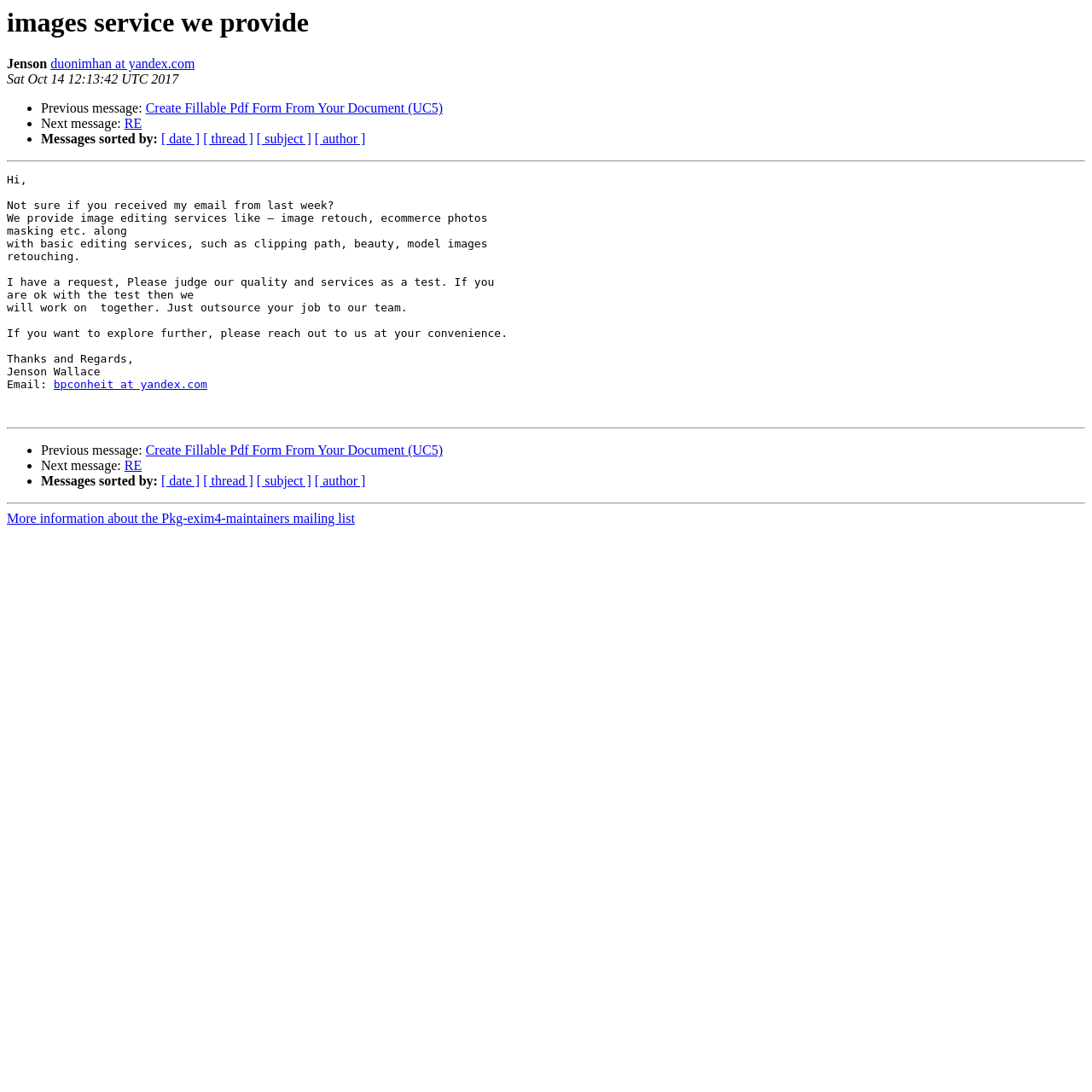Locate the bounding box coordinates of the UI element described by: "parent_node: Search name="s"". The bounding box coordinates should consist of four float numbers between 0 and 1, i.e., [left, top, right, bottom].

None